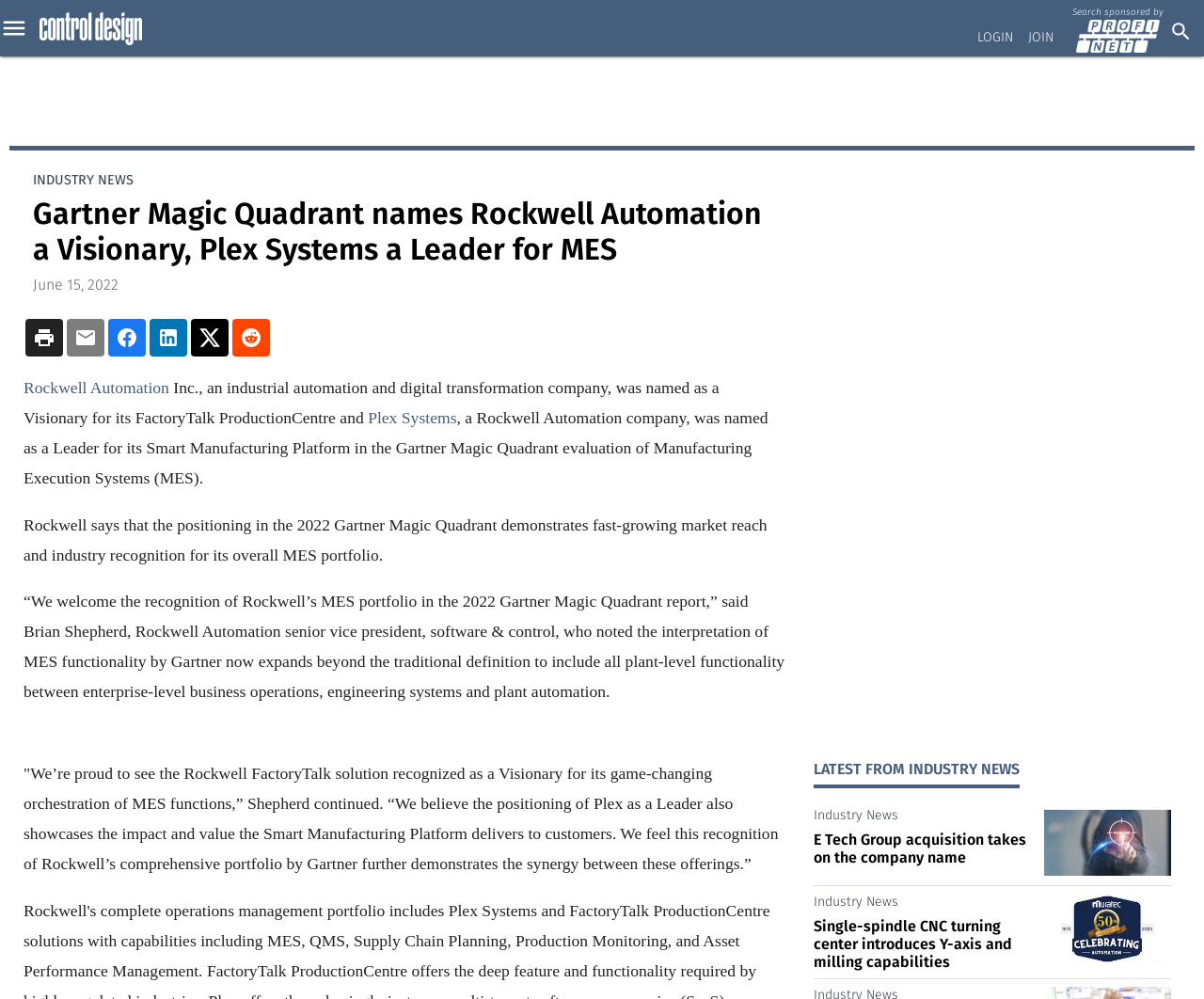Describe every aspect of the webpage in a detailed manner.

This webpage is about Rockwell Automation Inc., an industrial automation and digital transformation company, being named as a Visionary for its FactoryTalk ProductionCentre and Plex Systems, a Rockwell Automation company, being named as a Leader for its Smart Manufacturing Platform in the Gartner Magic Quadrant evaluation of Manufacturing Execution Systems (MES).

At the top of the page, there is a navigation menu with links to "Control Design", "LOGIN", "JOIN", and a search bar sponsored by a logo. Below the navigation menu, there are several categories listed on the left side, including "Connections", "Control", "Design", and "Motion", each with multiple sub-links.

The main content of the page is an article about Rockwell Automation and Plex Systems being recognized in the Gartner Magic Quadrant. The article is divided into several paragraphs, with quotes from Brian Shepherd, Rockwell Automation senior vice president, software & control. The article also mentions the company's MES portfolio and its game-changing orchestration of MES functions.

On the right side of the page, there is a section titled "LATEST FROM INDUSTRY NEWS" with three news articles, each with a heading and a brief summary. The articles are about E Tech Group acquisition, and a single-spindle CNC turning center introducing Y-axis and milling capabilities.

There are also several images on the page, including the Control Design logo, the Sponsored search logo, and figures accompanying the news articles.